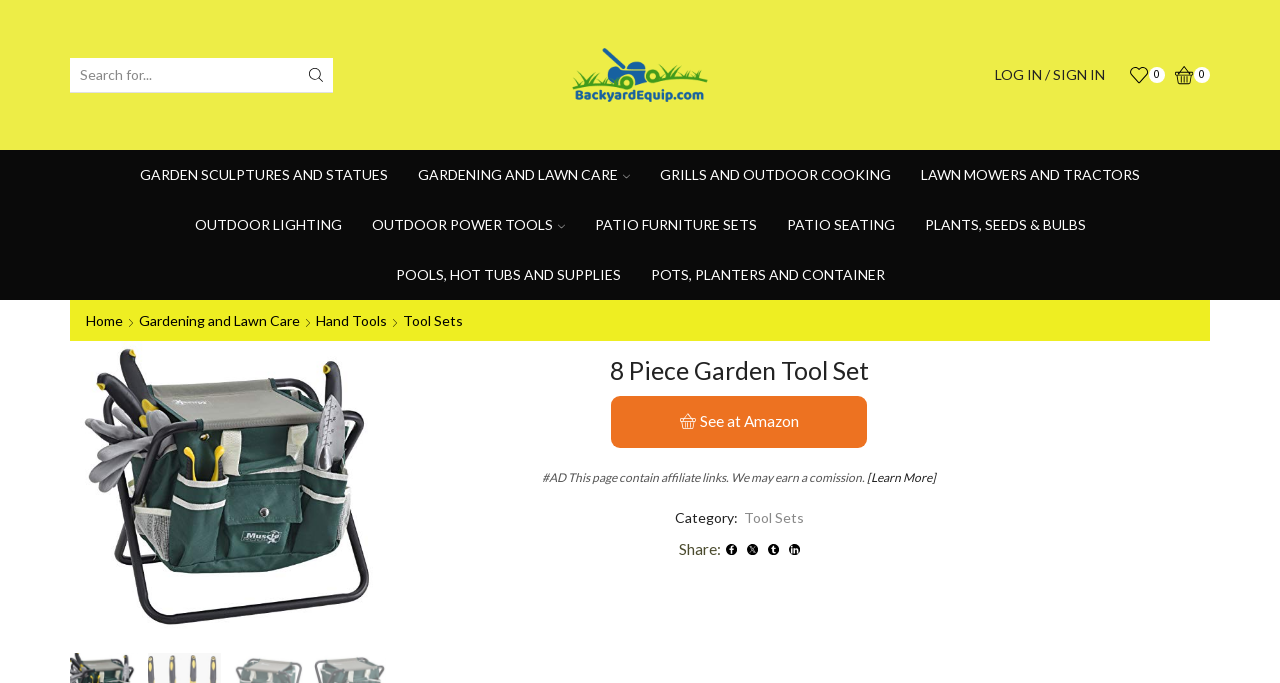How many sharing options are there?
Using the image as a reference, answer with just one word or a short phrase.

4